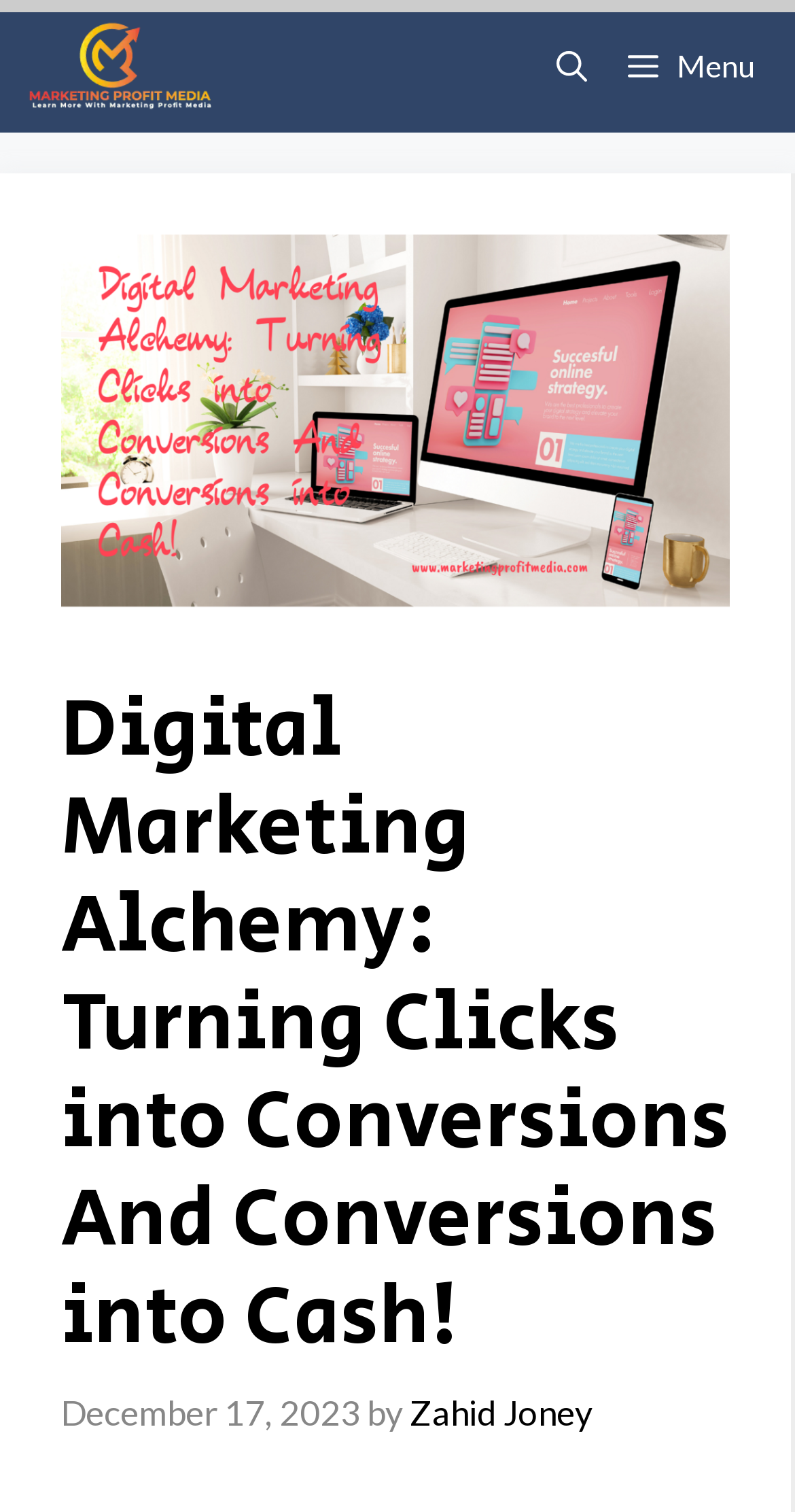Please answer the following question using a single word or phrase: 
What is the purpose of the button?

Open search